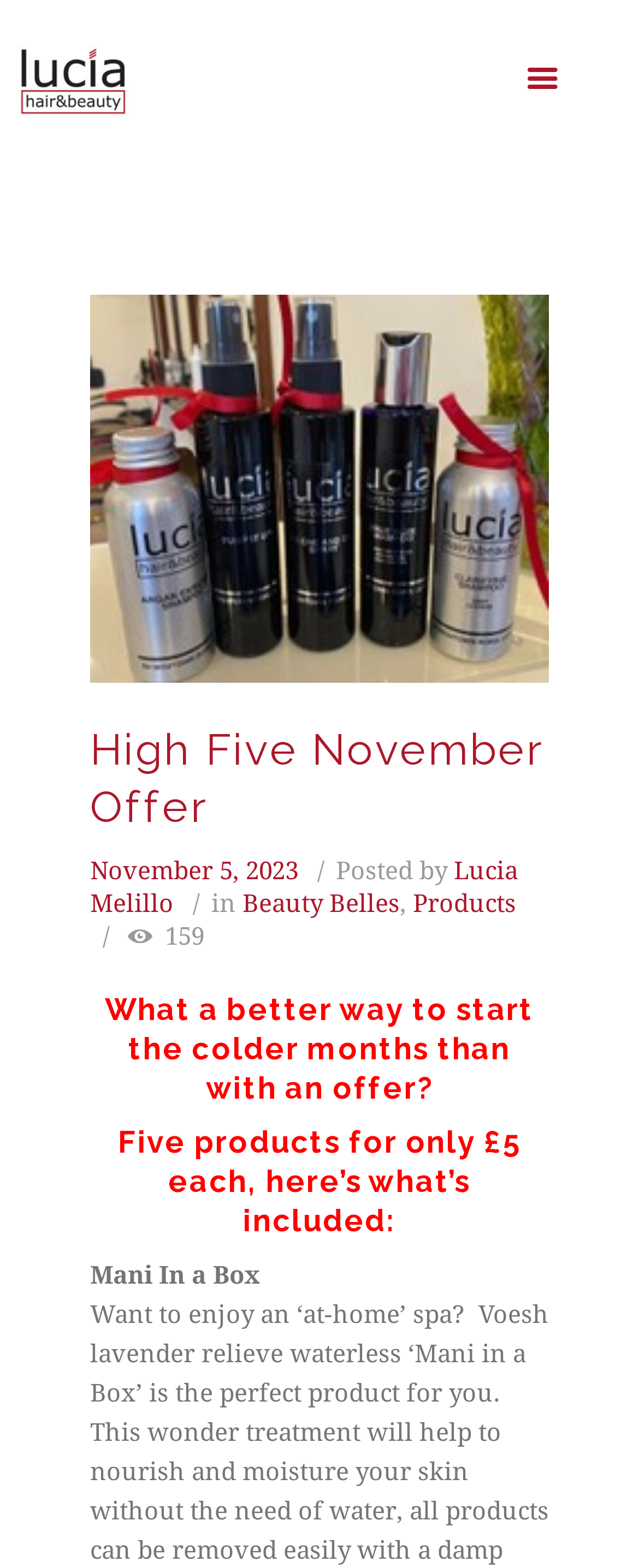What is the name of the product mentioned in the post?
Examine the webpage screenshot and provide an in-depth answer to the question.

I found the answer by looking at the text 'Mani In a Box' which is a static text element, suggesting that it is the name of a product mentioned in the post.